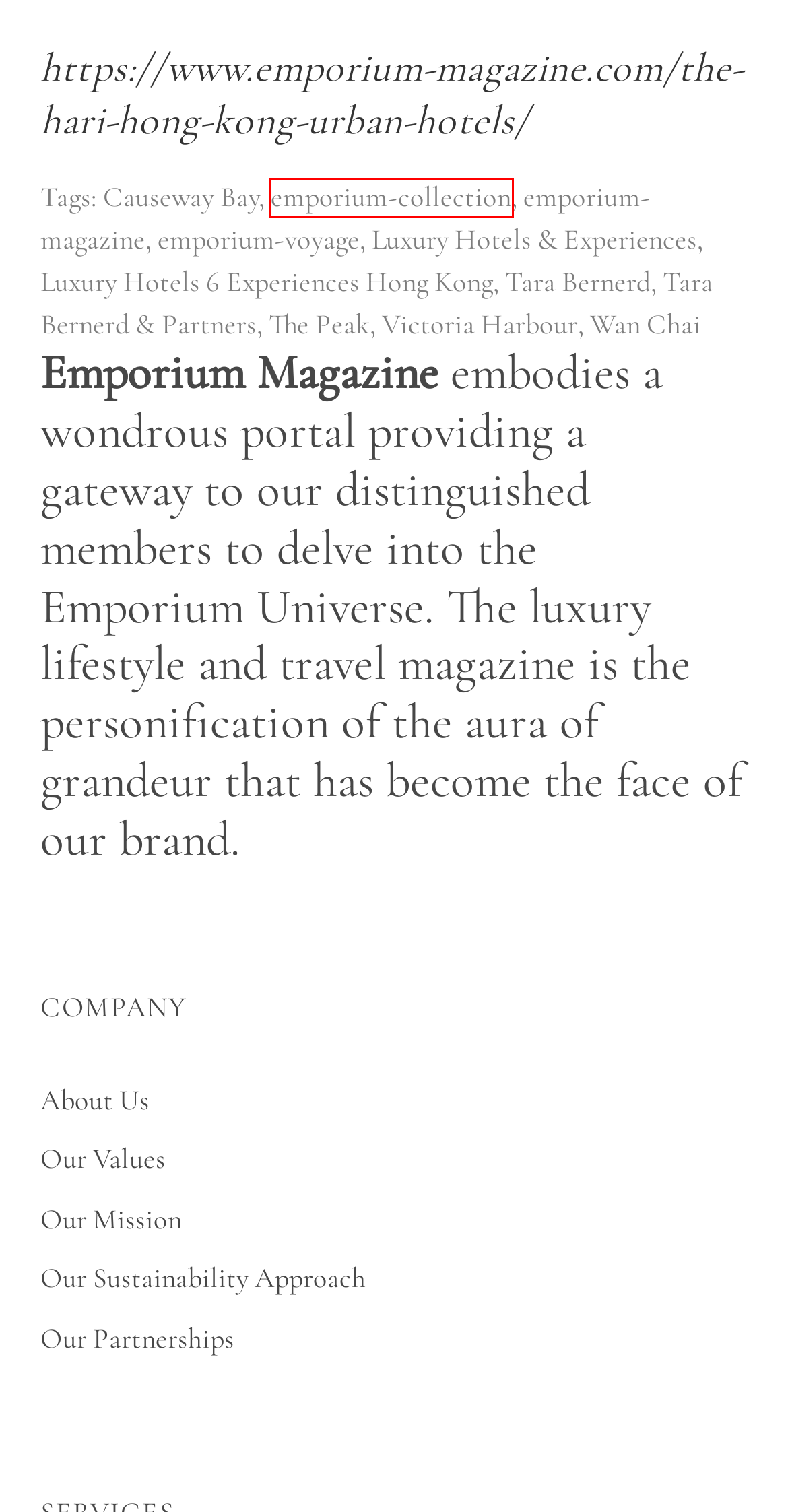Look at the screenshot of a webpage, where a red bounding box highlights an element. Select the best description that matches the new webpage after clicking the highlighted element. Here are the candidates:
A. emporium-voyage - Emporium-Magazine
B. Our Partnerships - Emporium-Magazine
C. emporium-collection - Emporium-Magazine
D. Victoria Harbour - Emporium-Magazine
E. Luxury Hotels 6 Experiences Hong Kong - Emporium-Magazine
F. Our Sustainability Approach - Emporium-Magazine
G. Wan Chai - Emporium-Magazine
H. Tara Bernerd & Partners - Emporium-Magazine

C